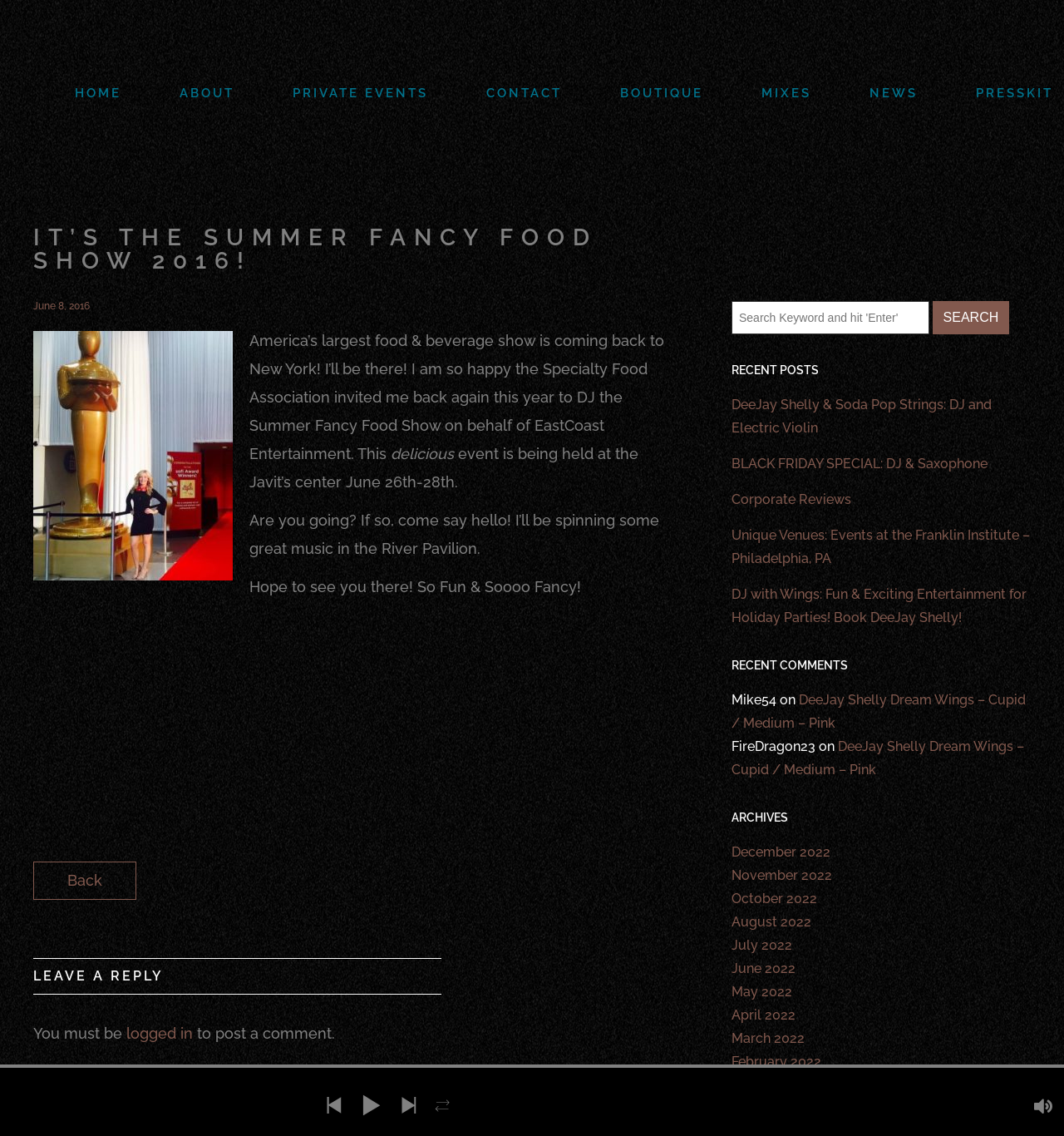What is the location of the event?
Offer a detailed and full explanation in response to the question.

The article mentions that the event is being held at the Javit’s center June 26th-28th, which suggests that the location of the event is Javit’s center.